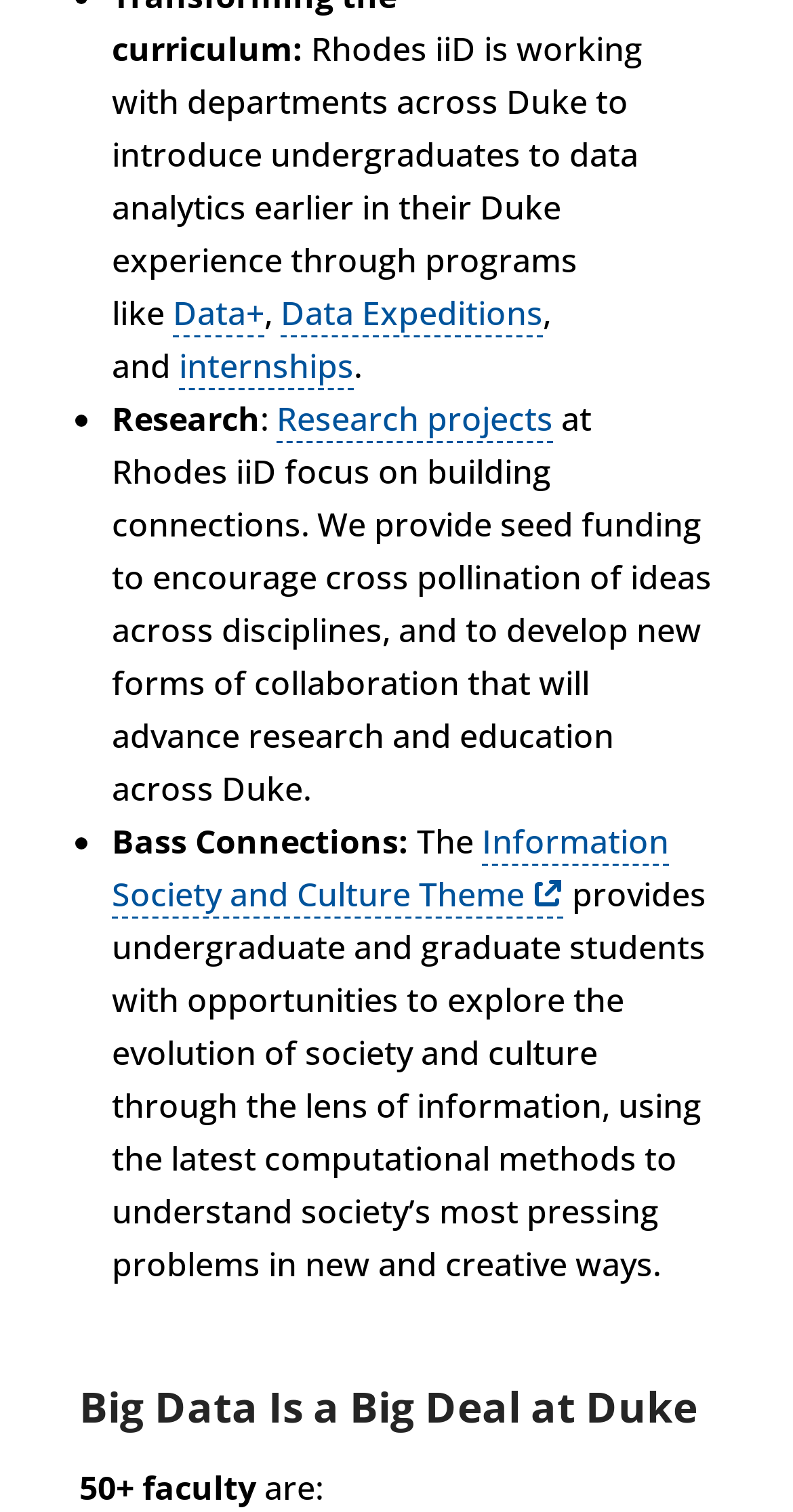What is the goal of Data Expeditions?
Answer briefly with a single word or phrase based on the image.

Introduce undergraduates to data analytics